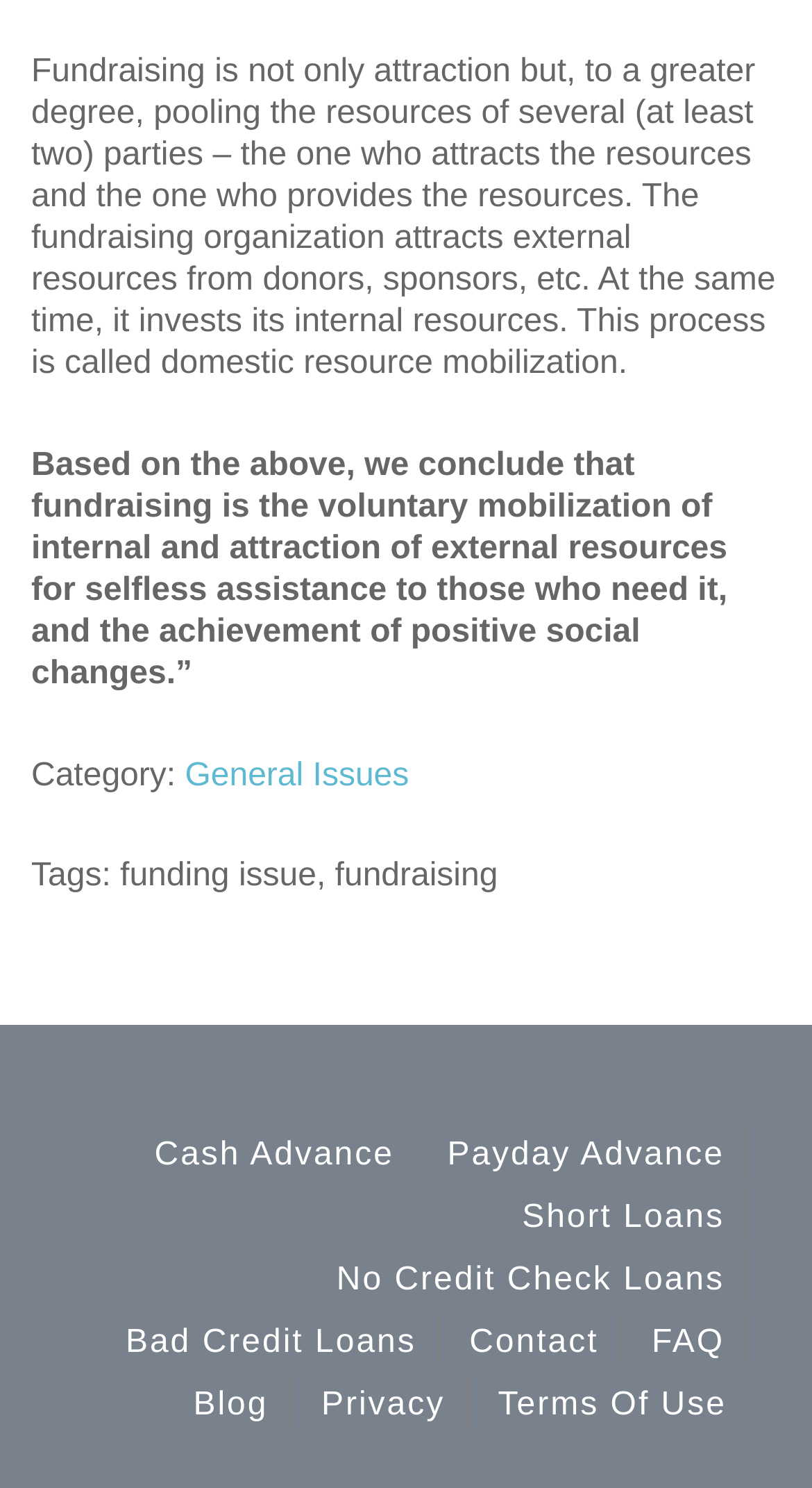How many links are there in the bottom section of the webpage?
We need a detailed and meticulous answer to the question.

The webpage has a section at the bottom with links to other pages, including 'Cash Advance', 'Payday Advance', 'Short Loans', 'No Credit Check Loans', 'Bad Credit Loans', 'Contact', 'FAQ', 'Blog', 'Privacy', and 'Terms Of Use'. There are 9 links in total in this section.